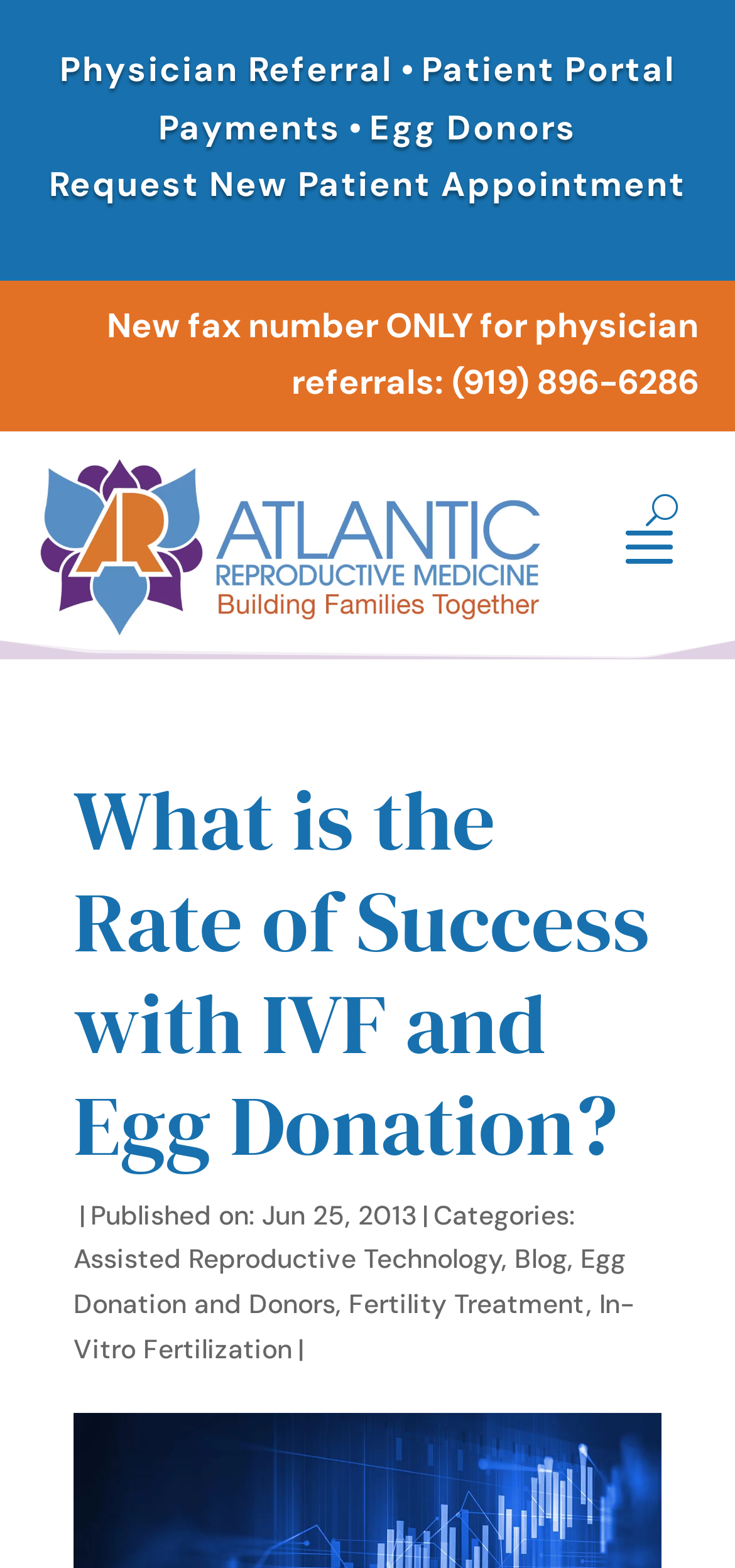What are the categories of the article?
Provide a one-word or short-phrase answer based on the image.

Assisted Reproductive Technology, Blog, Egg Donation and Donors, Fertility Treatment, In-Vitro Fertilization